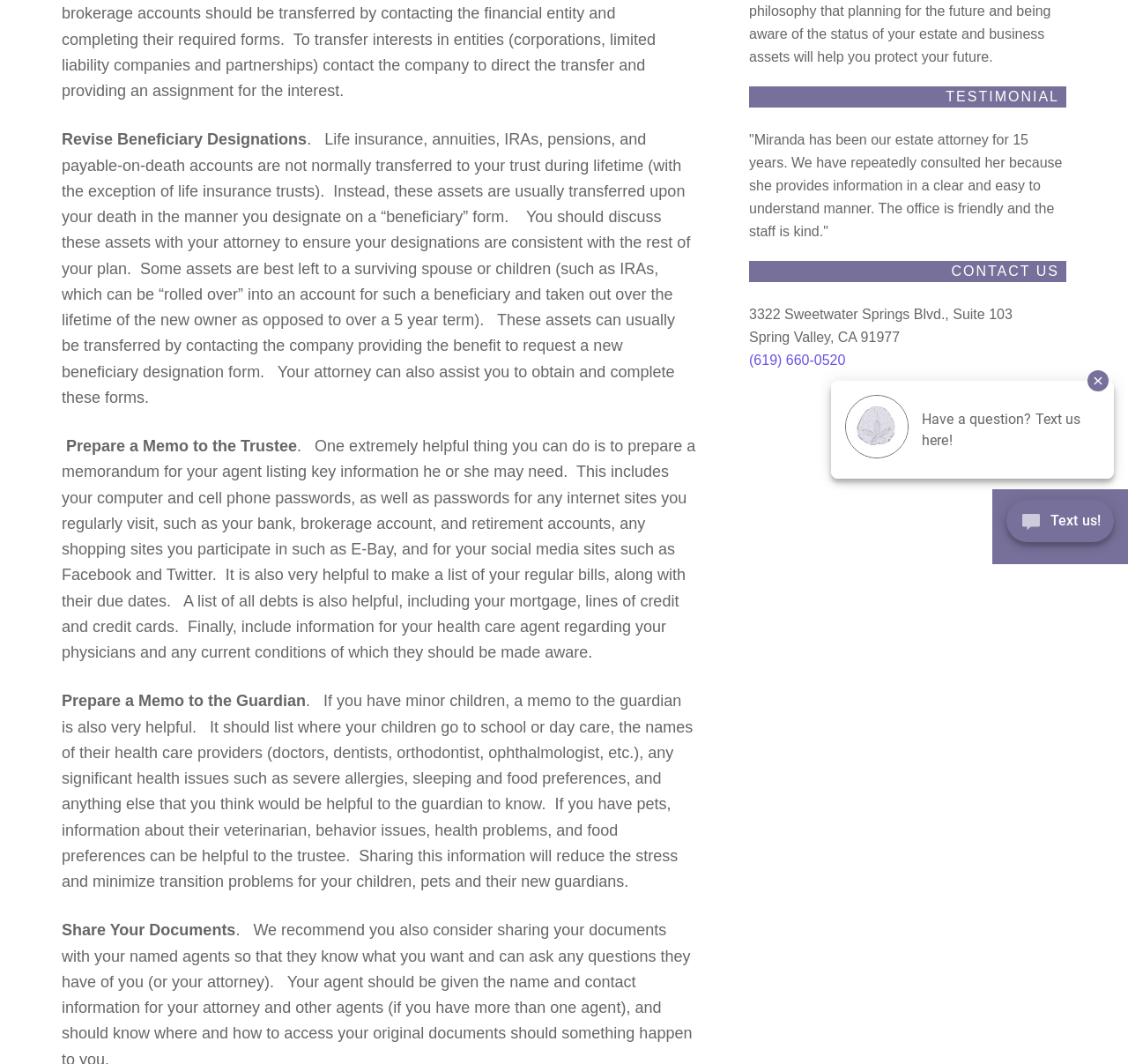Find the bounding box coordinates for the UI element that matches this description: "More".

None